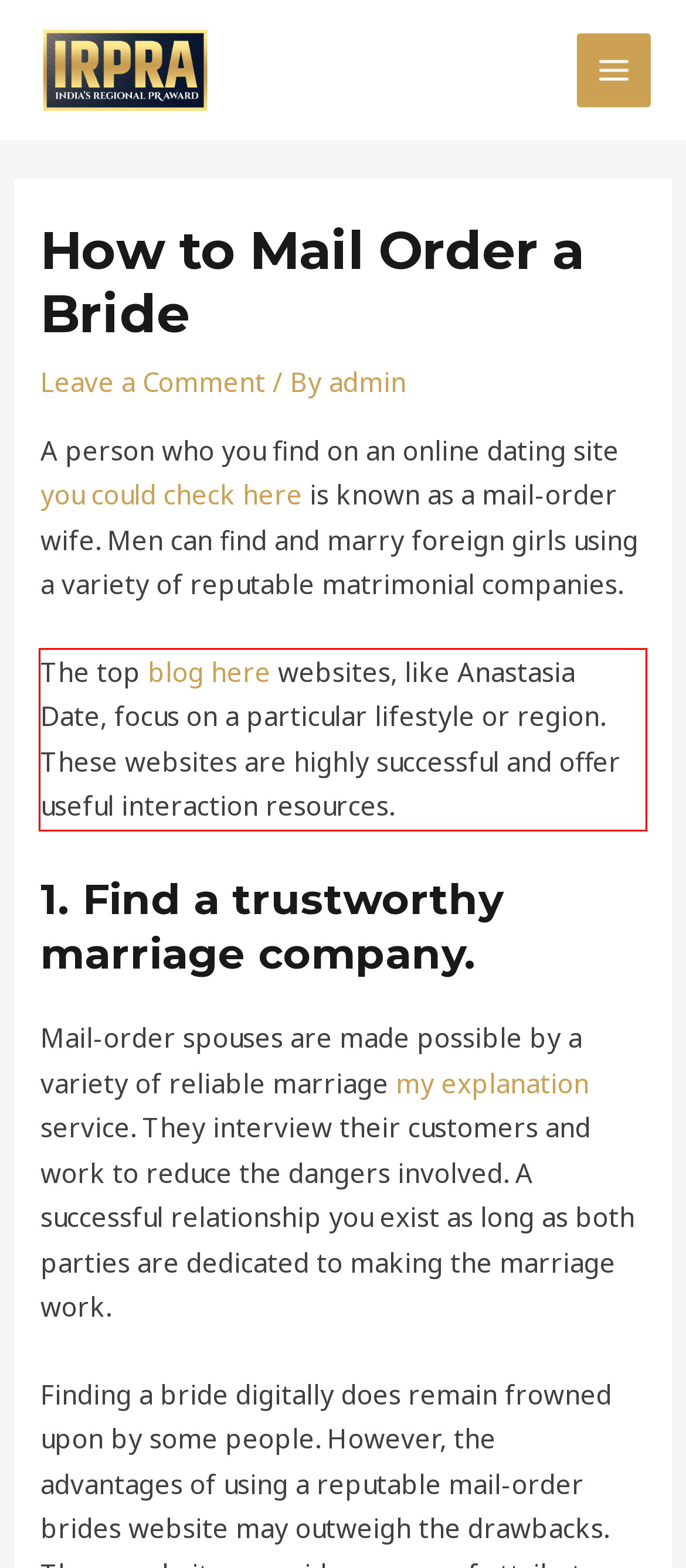Identify the text inside the red bounding box on the provided webpage screenshot by performing OCR.

The top blog here websites, like Anastasia Date, focus on a particular lifestyle or region. These websites are highly successful and offer useful interaction resources.